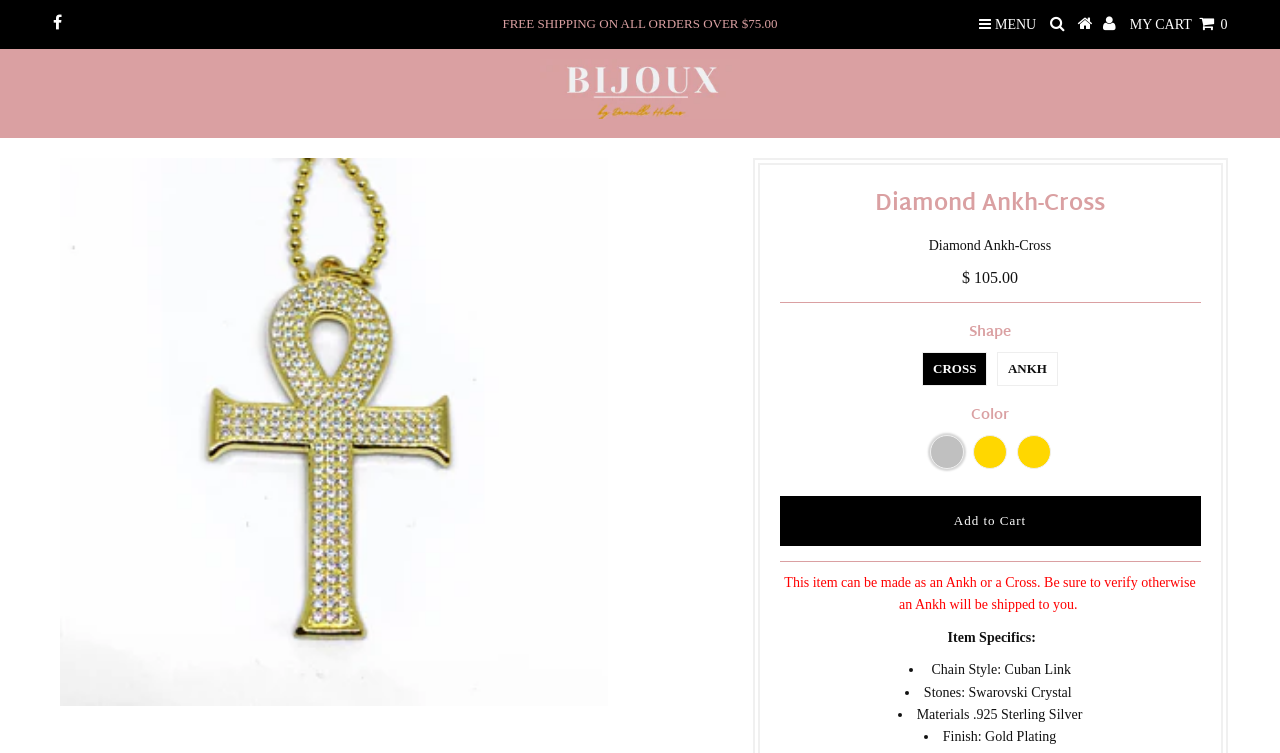Generate a comprehensive description of the webpage.

This webpage is about a product called "Diamond Ankh-Cross" from Bijoux by Danielle Holmes. At the top, there is a header section with a link to the website's homepage, a notification about free shipping on orders over $75, and a menu with several links. On the right side of the header, there are links to the cart and a login or account section.

Below the header, there is a section with the website's logo, which is an image, and a link to the website's homepage. Next to it, there is a large link to the product "Diamond Ankh-Cross" with an accompanying image.

The main content of the webpage is divided into sections. The first section has a heading with the product name and a price of $105.00. Below it, there are three sections with headings: "Shape", "Color", and a call-to-action button to add the product to the cart.

In the "Shape" section, there are two options: "CROSS" and "ANKH". In the "Color" section, there is no specific information provided. Below these sections, there is a paragraph of text describing the product, stating that it can be made as an Ankh or a Cross, and that an Ankh will be shipped by default if not specified.

The last section is "Item Specifics", which lists several details about the product, including the chain style, stones used, materials, and finish. Each detail is marked with a bullet point.